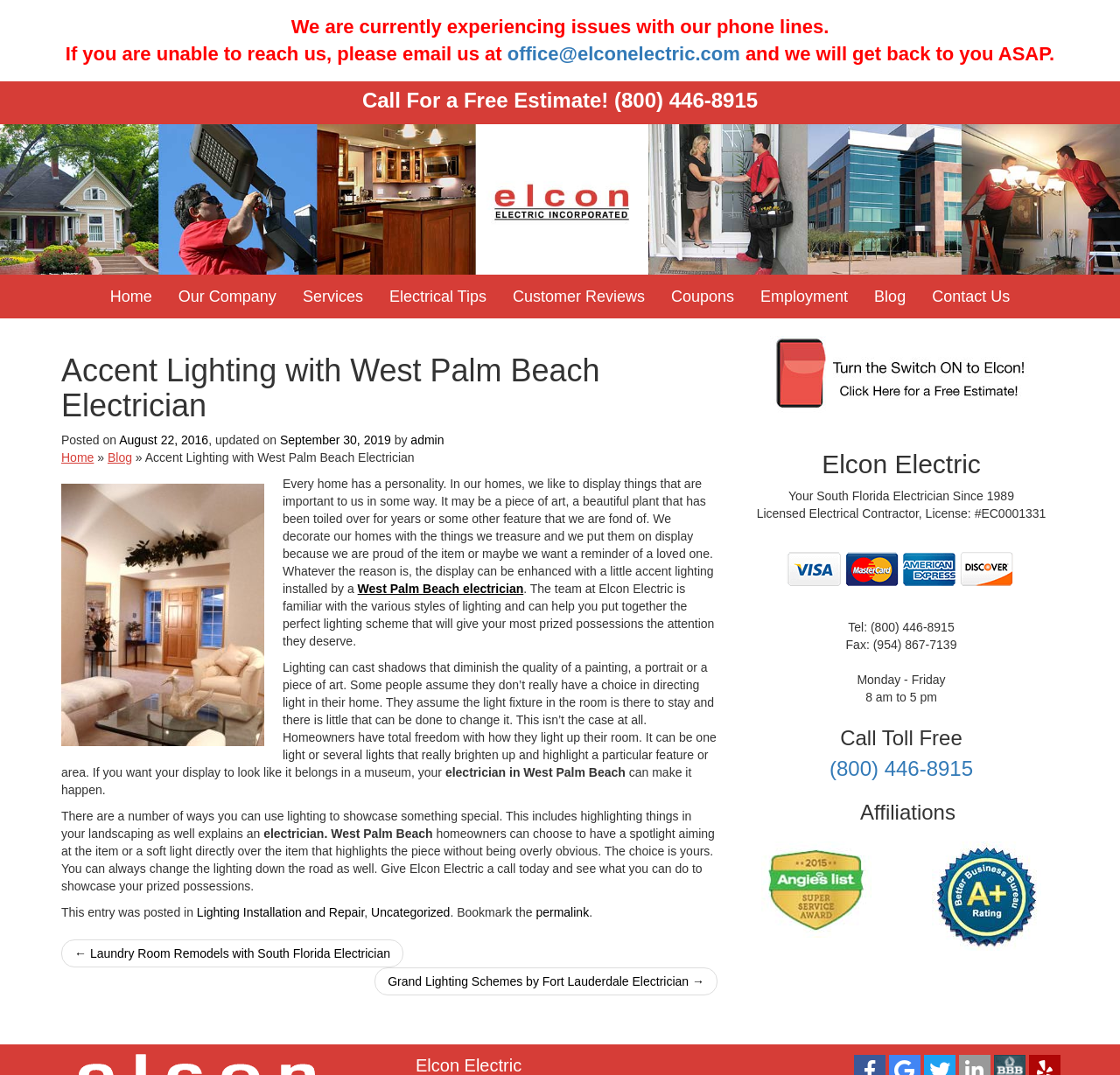Please give the bounding box coordinates of the area that should be clicked to fulfill the following instruction: "Contact us". The coordinates should be in the format of four float numbers from 0 to 1, i.e., [left, top, right, bottom].

[0.82, 0.256, 0.913, 0.296]